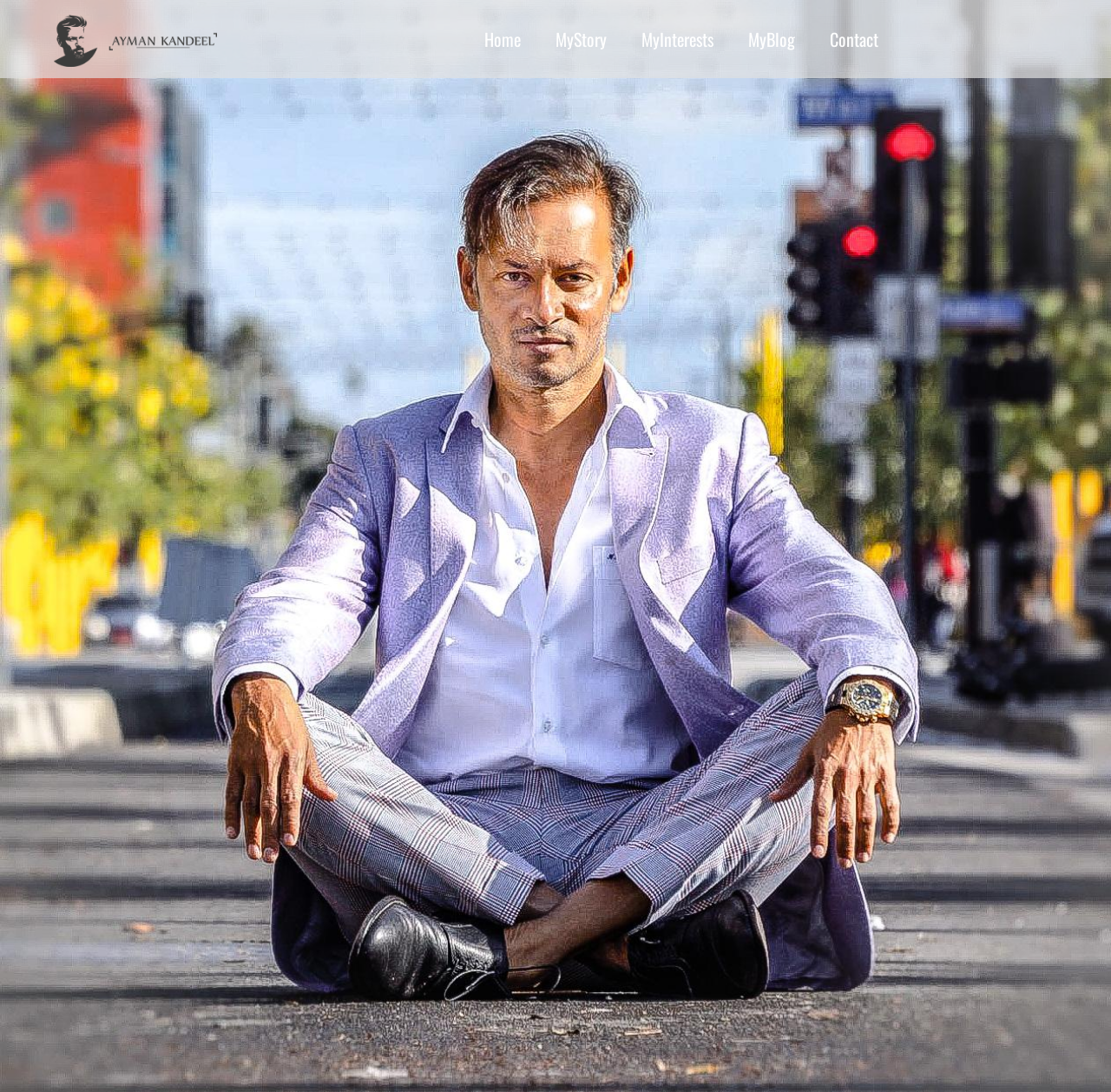Find the bounding box coordinates for the UI element that matches this description: "Contact".

[0.731, 0.0, 0.806, 0.072]